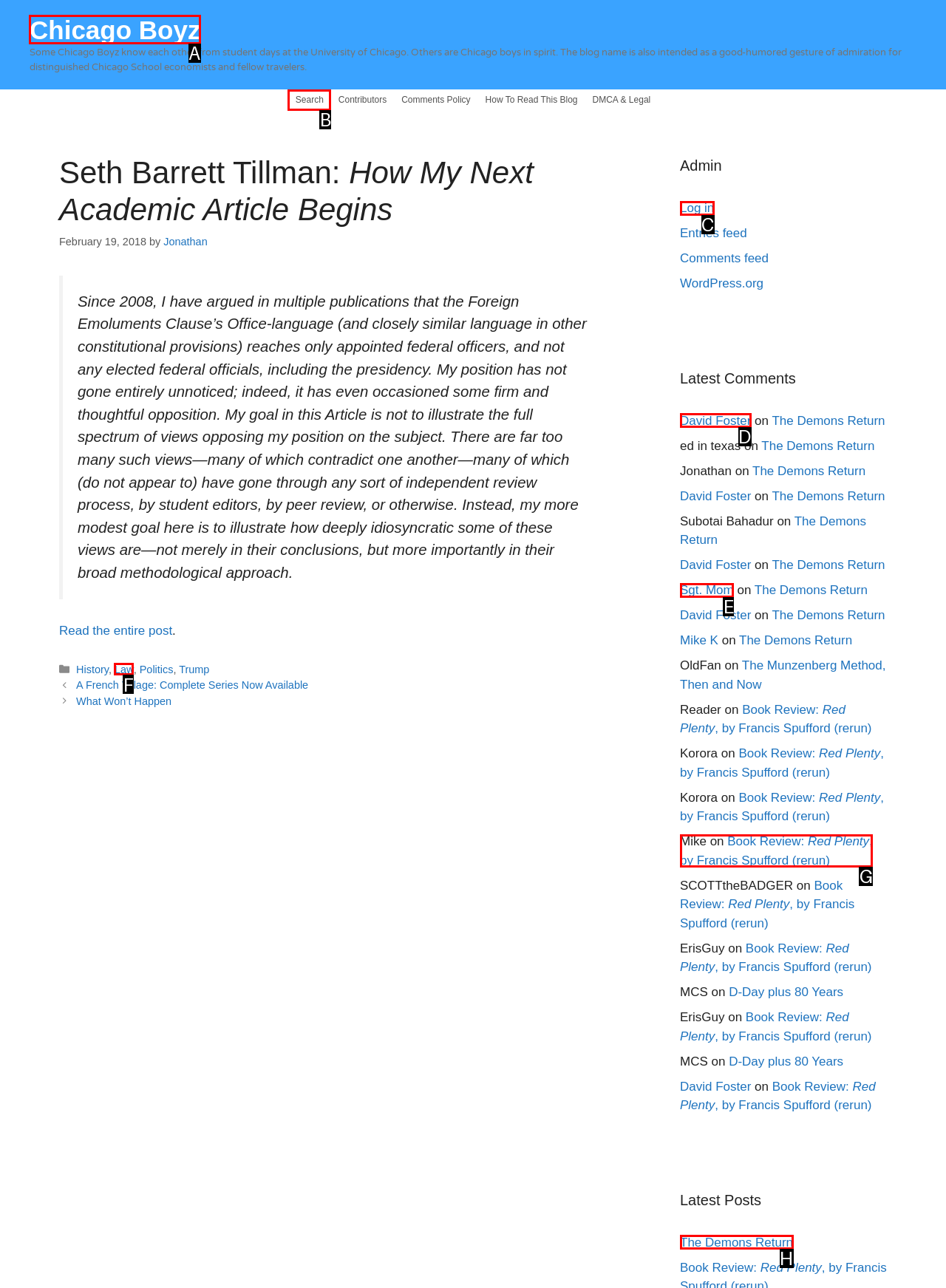Point out which HTML element you should click to fulfill the task: Click the 'Chicago Boyz' link.
Provide the option's letter from the given choices.

A